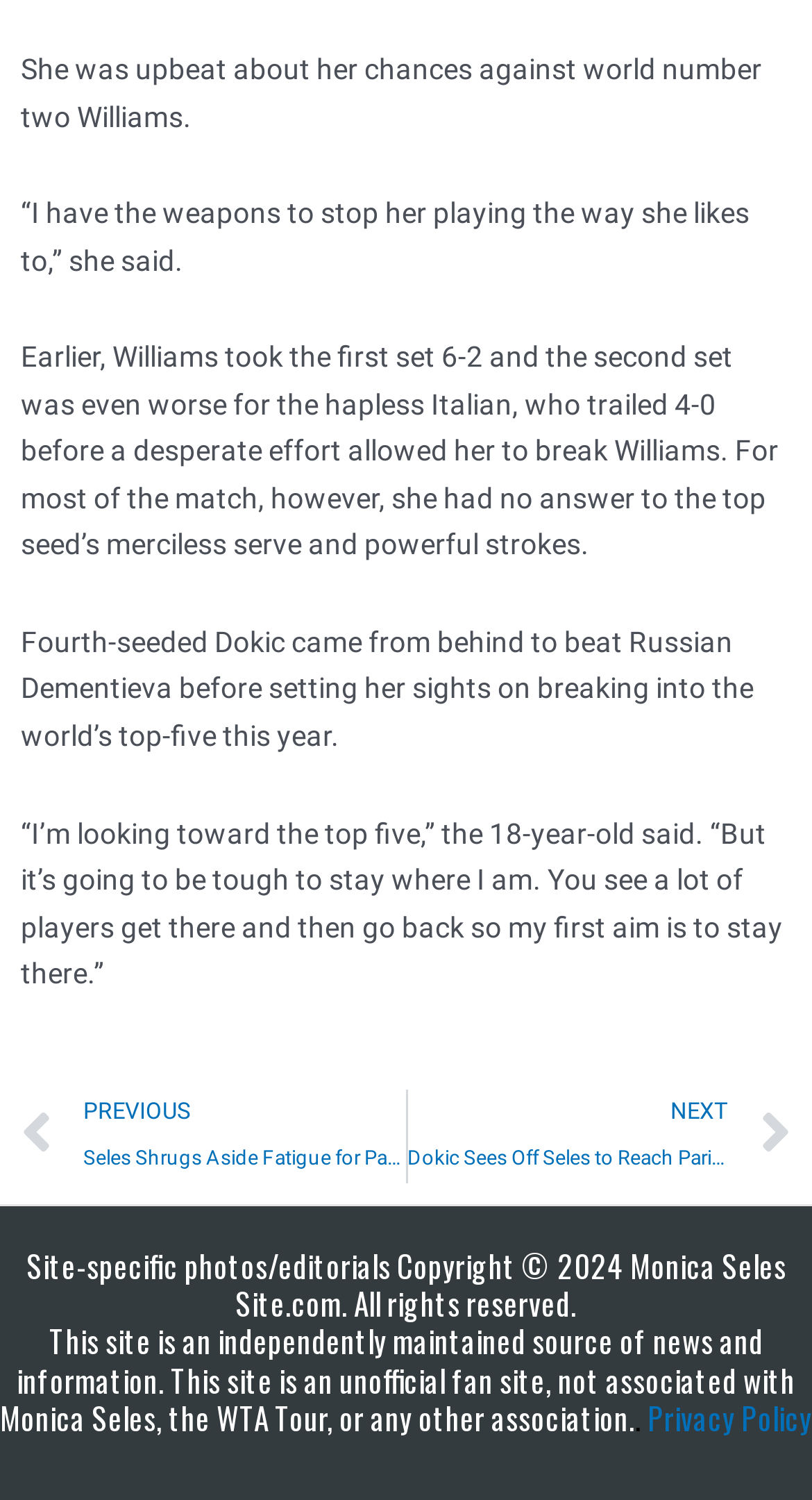What is the relationship between this site and Monica Seles?
Refer to the image and provide a concise answer in one word or phrase.

Unofficial fan site